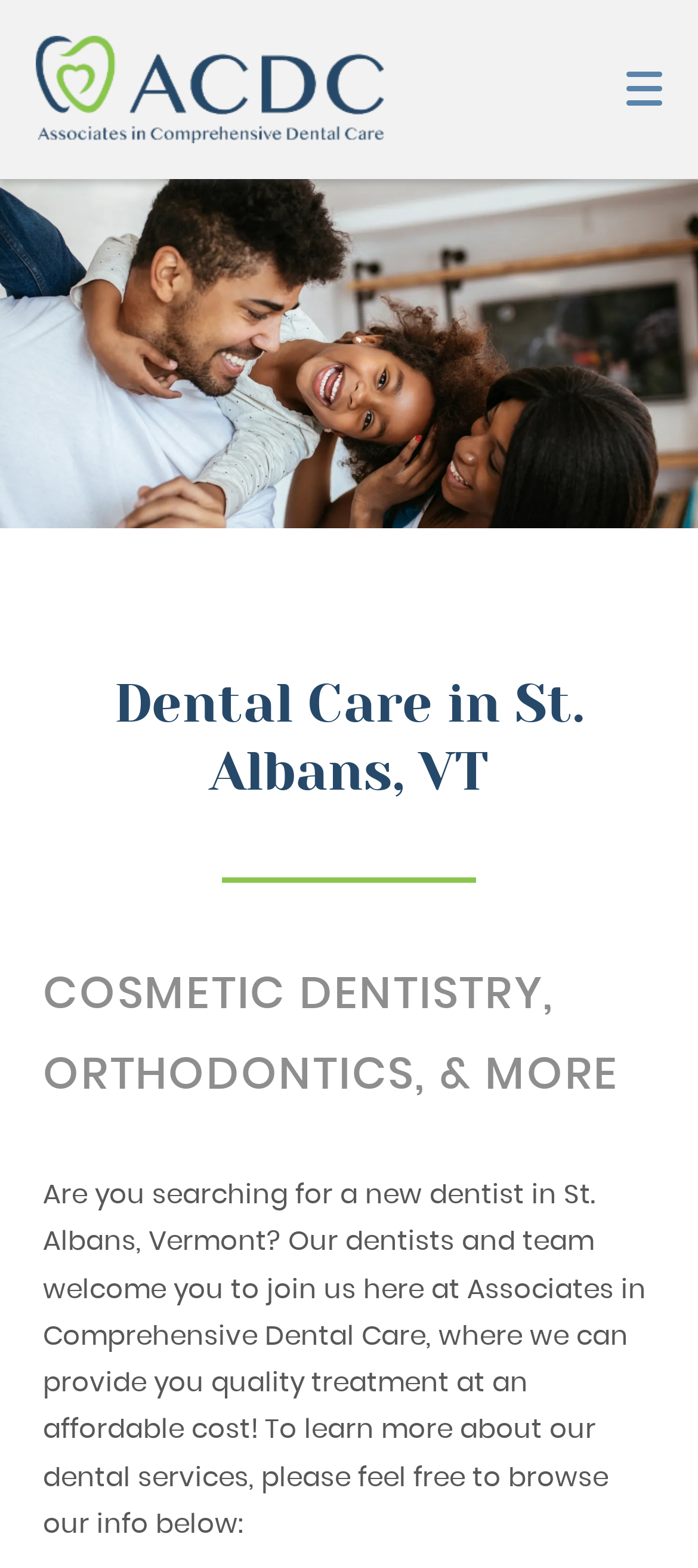Based on the element description, predict the bounding box coordinates (top-left x, top-left y, bottom-right x, bottom-right y) for the UI element in the screenshot: Directions

[0.369, 0.658, 0.621, 0.724]